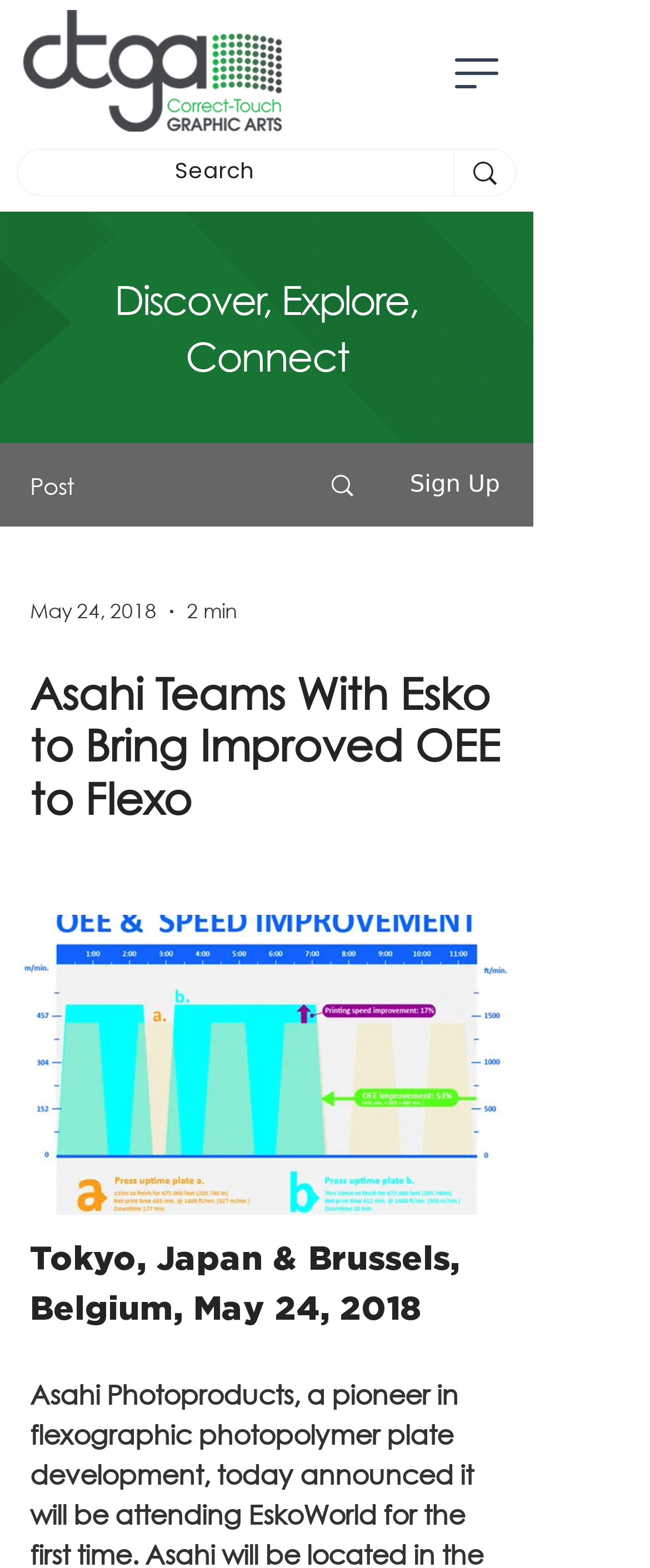Please provide a comprehensive response to the question below by analyzing the image: 
What is the date of the article?

I found the date of the article by looking at the text 'May 24, 2018' which is located below the heading 'Asahi Teams With Esko to Bring Improved OEE to Flexo'.